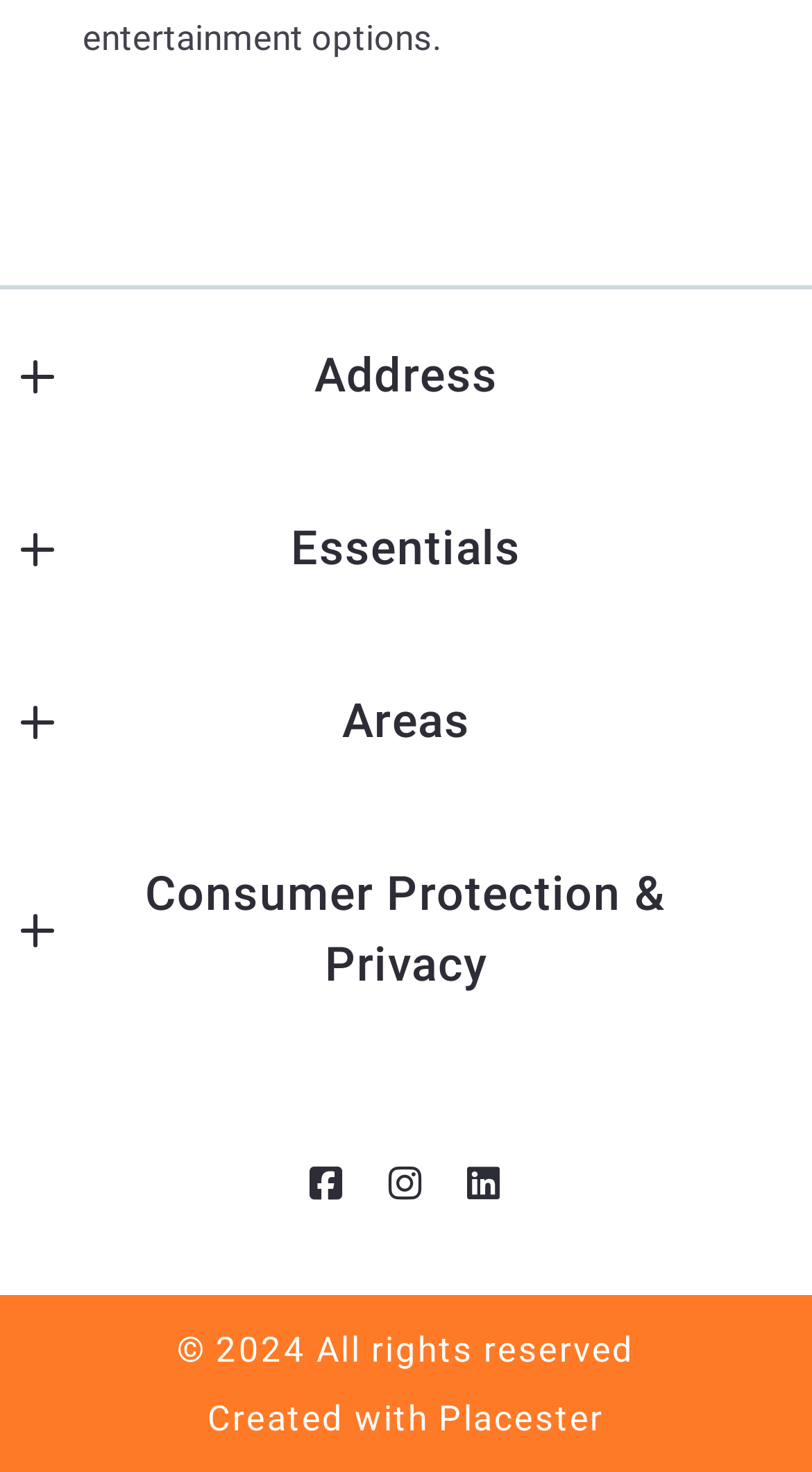What is the phone number?
Kindly answer the question with as much detail as you can.

The phone number can be found in the top section of the webpage, where it is written as a link '(504) 717-4505'.